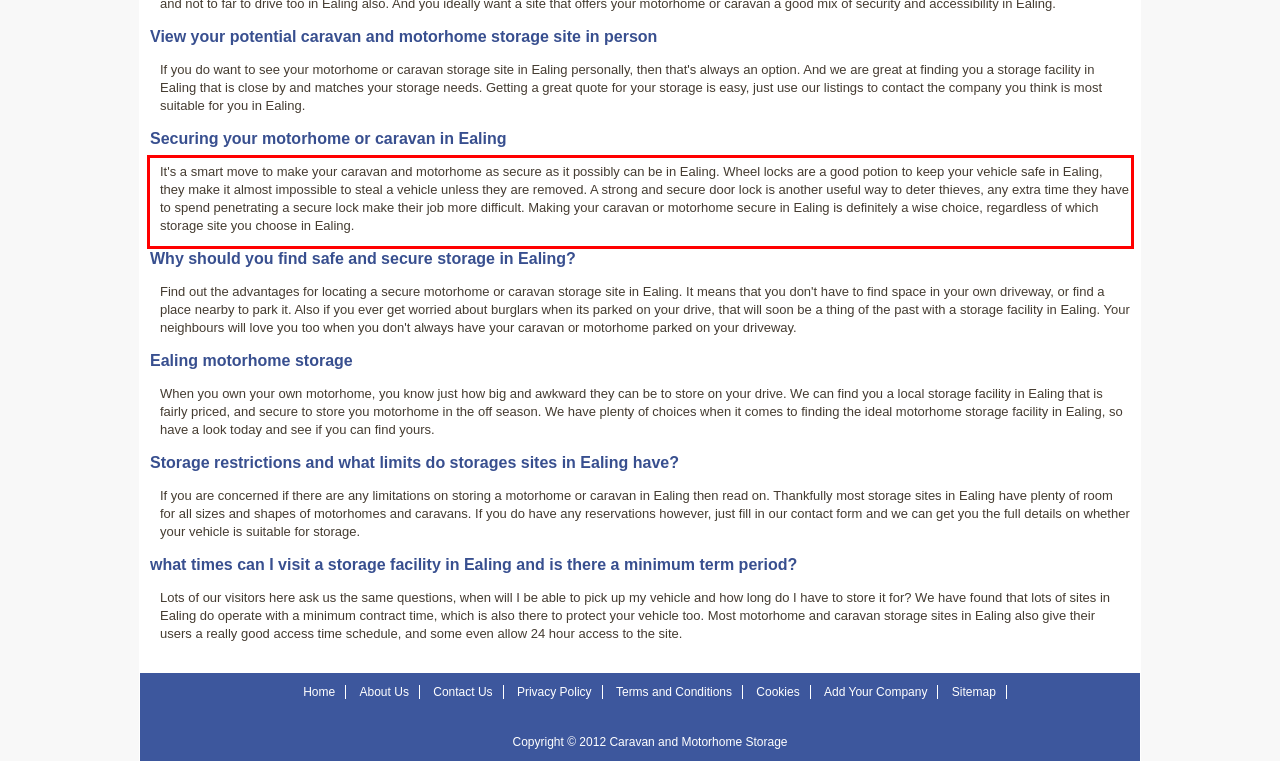Inspect the webpage screenshot that has a red bounding box and use OCR technology to read and display the text inside the red bounding box.

It's a smart move to make your caravan and motorhome as secure as it possibly can be in Ealing. Wheel locks are a good potion to keep your vehicle safe in Ealing, they make it almost impossible to steal a vehicle unless they are removed. A strong and secure door lock is another useful way to deter thieves, any extra time they have to spend penetrating a secure lock make their job more difficult. Making your caravan or motorhome secure in Ealing is definitely a wise choice, regardless of which storage site you choose in Ealing.